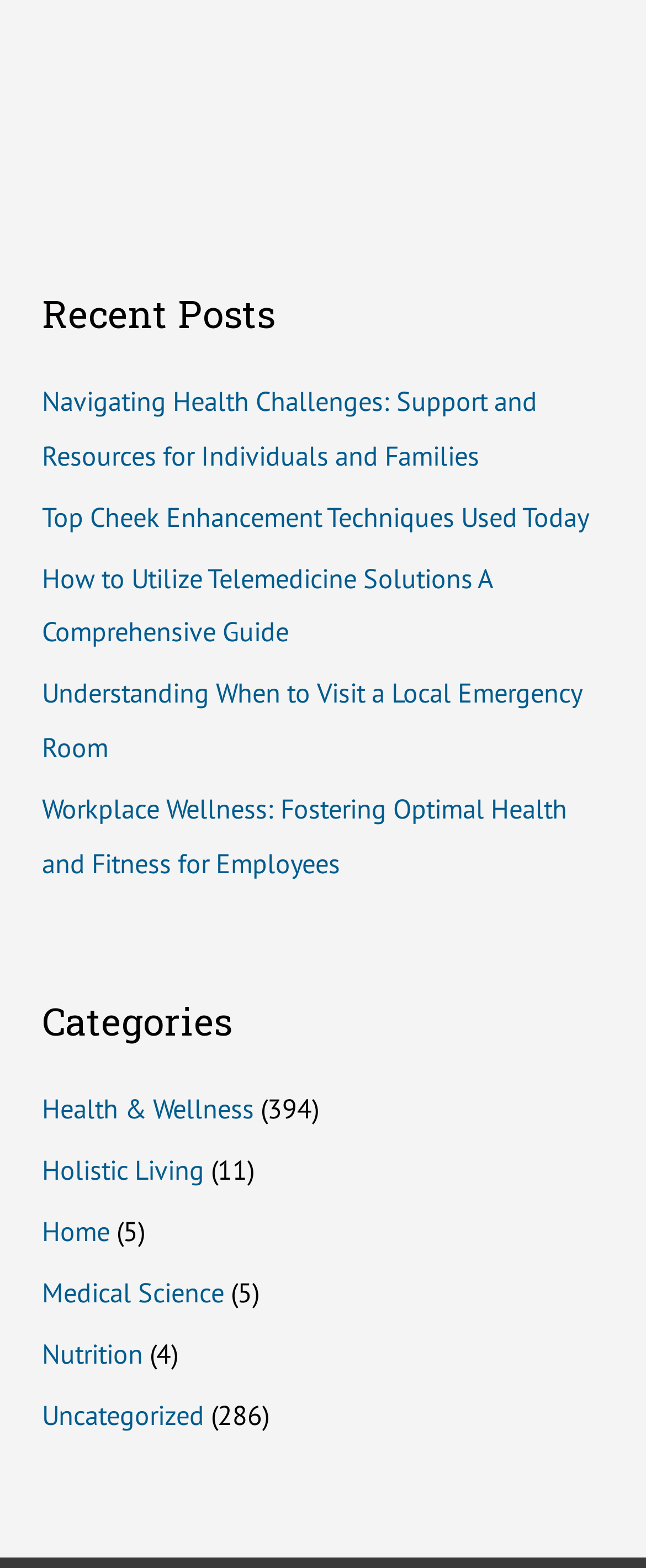Locate the bounding box coordinates of the segment that needs to be clicked to meet this instruction: "visit home page".

[0.065, 0.774, 0.17, 0.797]